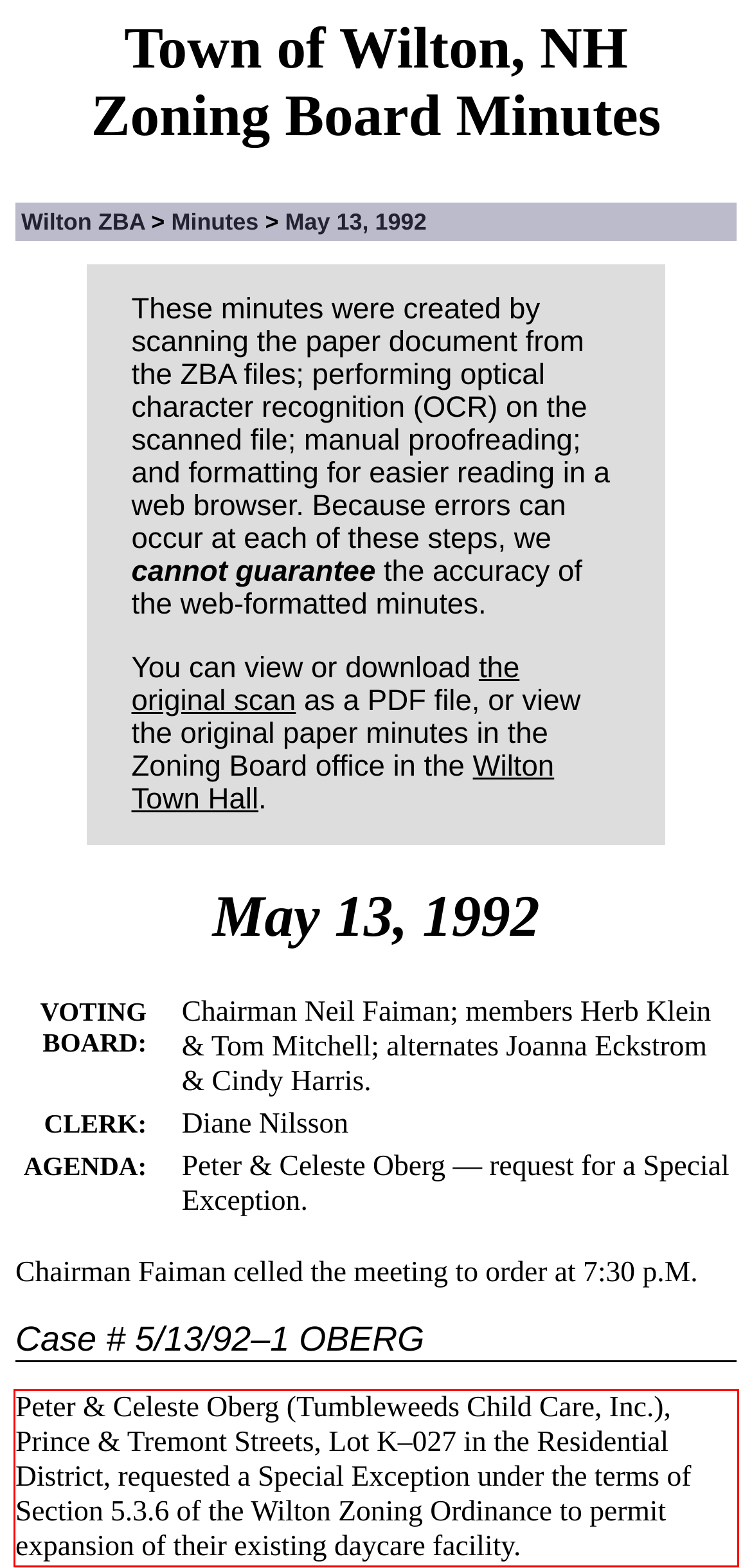Please recognize and transcribe the text located inside the red bounding box in the webpage image.

Peter & Celeste Oberg (Tumbleweeds Child Care, Inc.), Prince & Tremont Streets, Lot K–027 in the Residential District, requested a Special Exception under the terms of Section 5.3.6 of the Wilton Zoning Ordinance to permit expansion of their existing daycare facility.